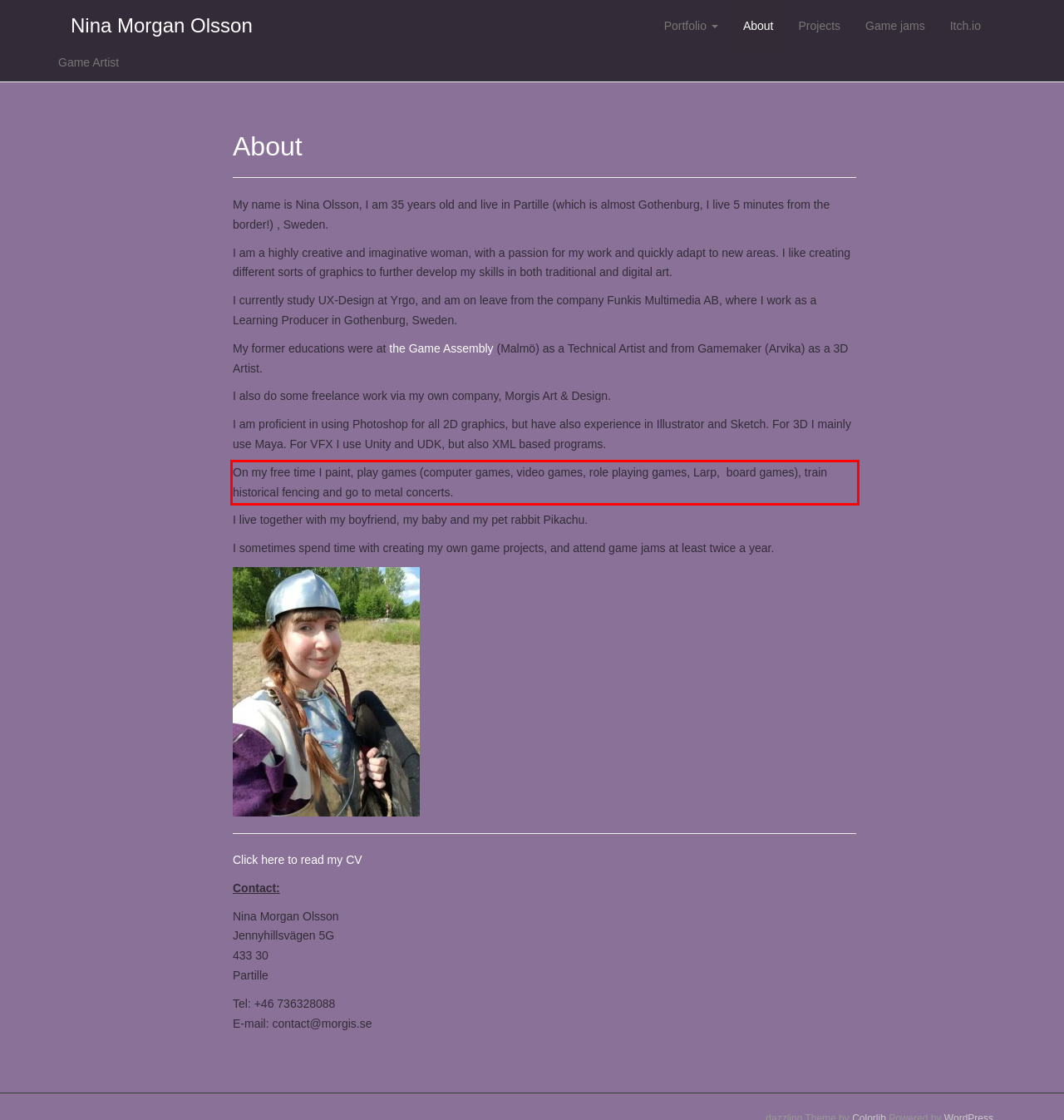Using the webpage screenshot, recognize and capture the text within the red bounding box.

On my free time I paint, play games (computer games, video games, role playing games, Larp, board games), train historical fencing and go to metal concerts.